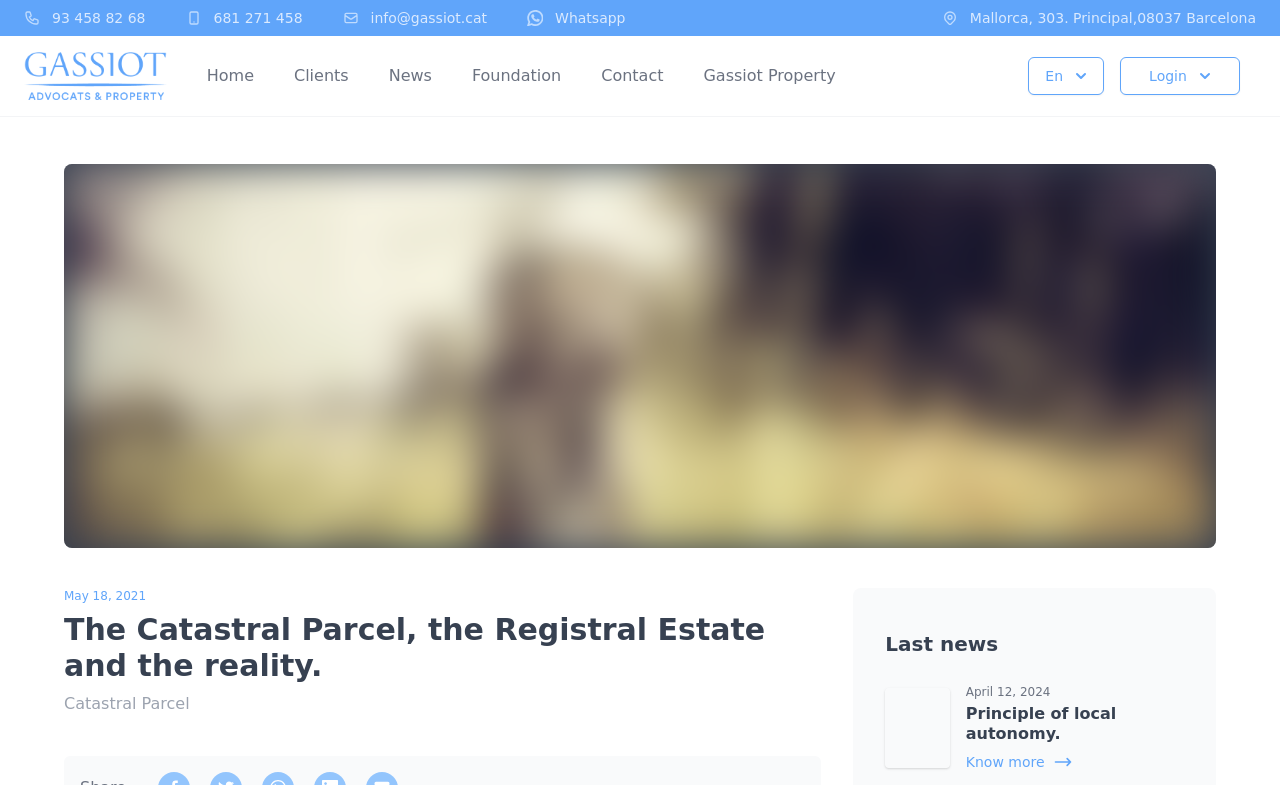Please find the bounding box coordinates of the clickable region needed to complete the following instruction: "Read previous article". The bounding box coordinates must consist of four float numbers between 0 and 1, i.e., [left, top, right, bottom].

None